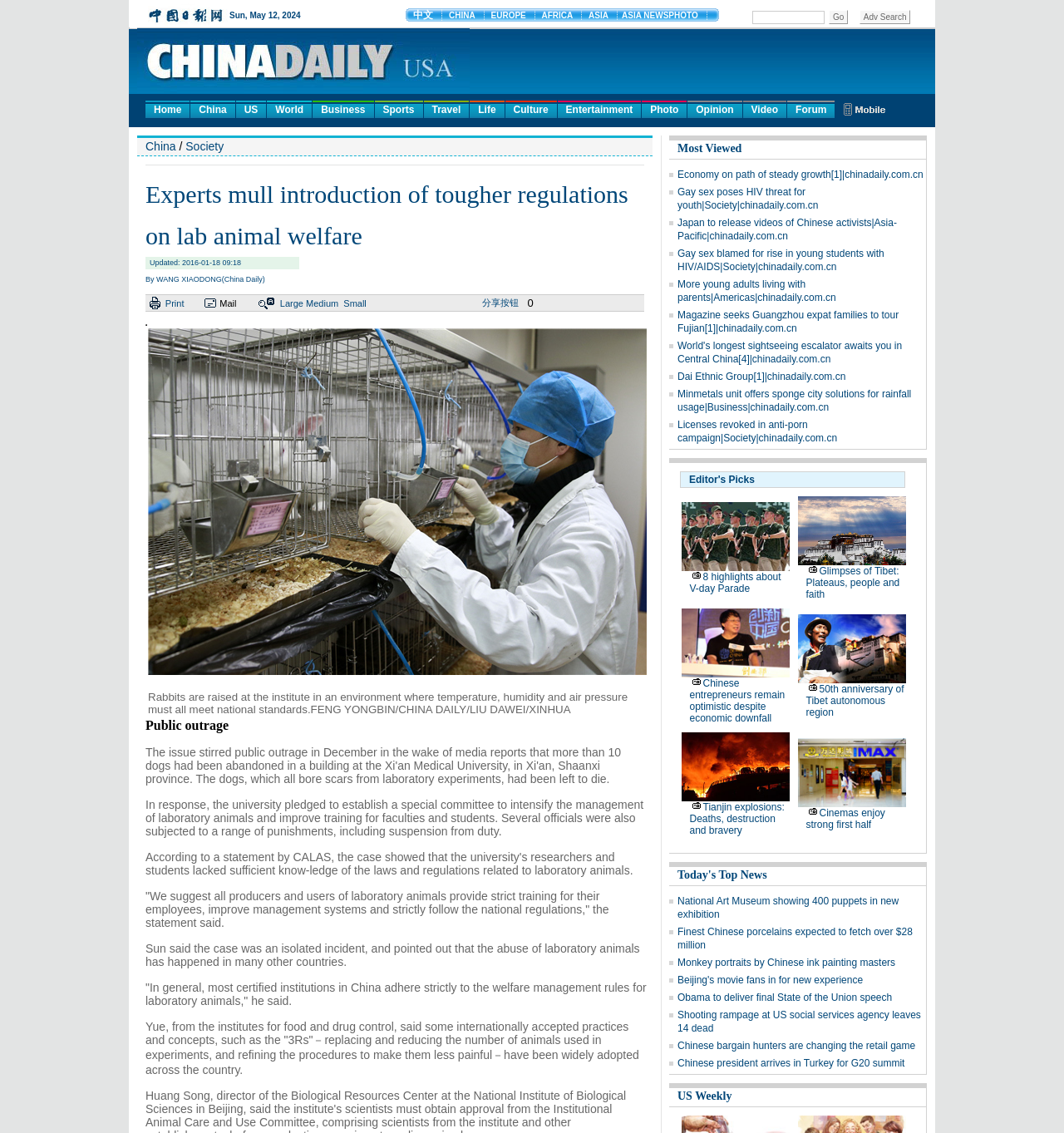Locate the bounding box coordinates of the clickable part needed for the task: "Click on the 'Experts mull introduction of tougher regulations on lab animal welfare' article".

[0.139, 0.433, 0.608, 0.445]